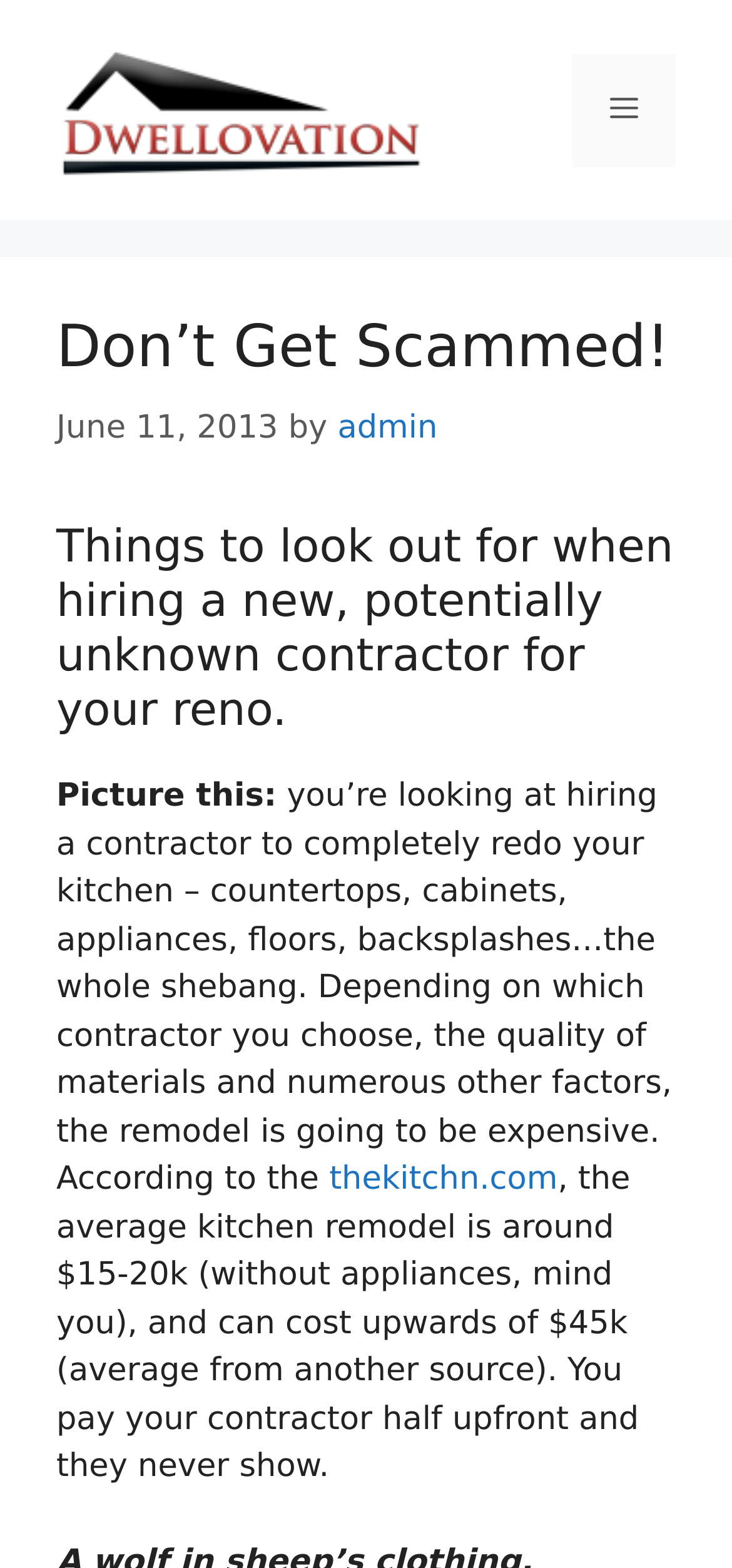Who is the author of the article?
Please look at the screenshot and answer in one word or a short phrase.

admin